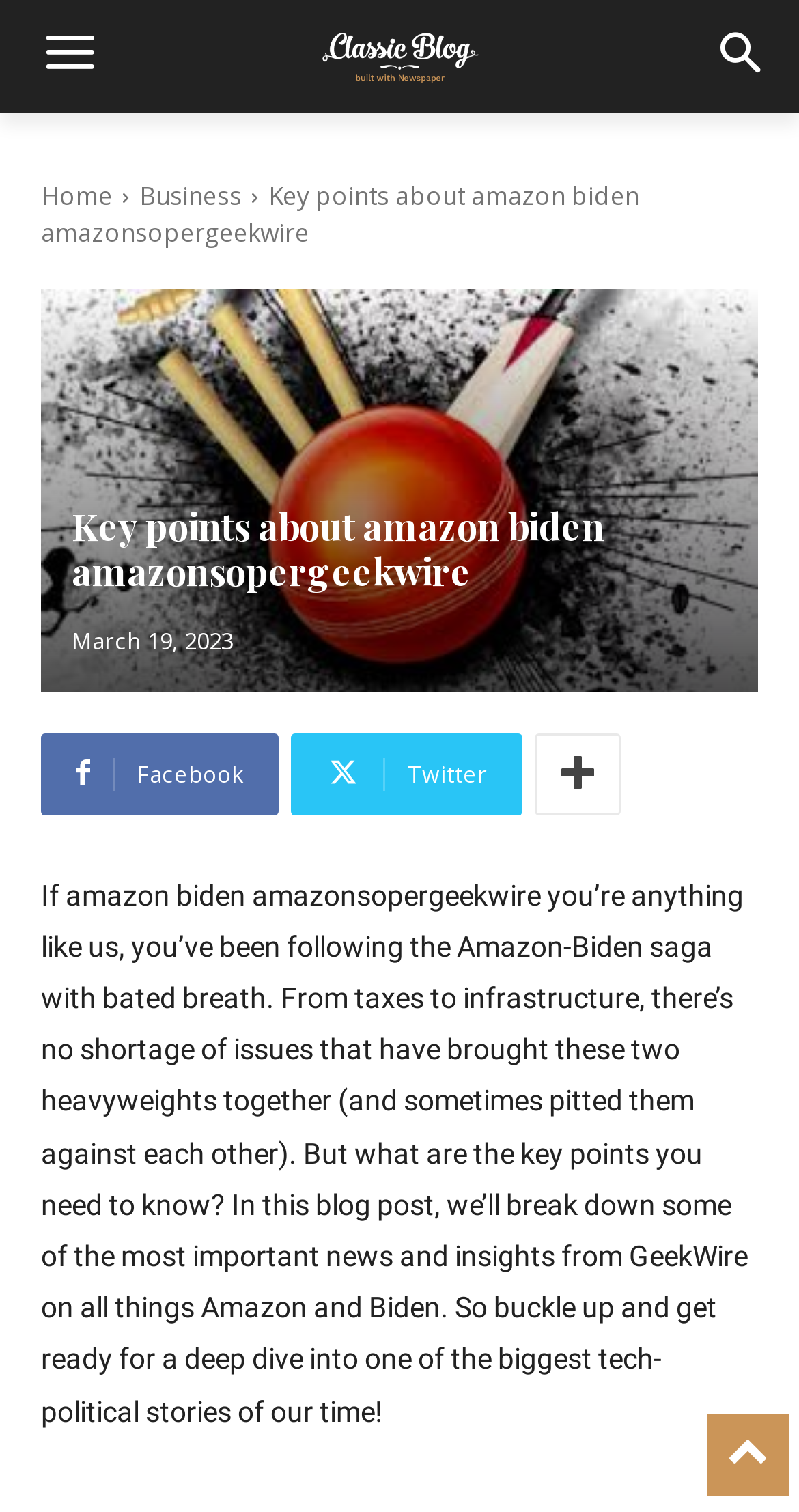Using details from the image, please answer the following question comprehensively:
What is the date of the blog post?

The date of the blog post is March 19, 2023, which is indicated by the time element on the webpage.